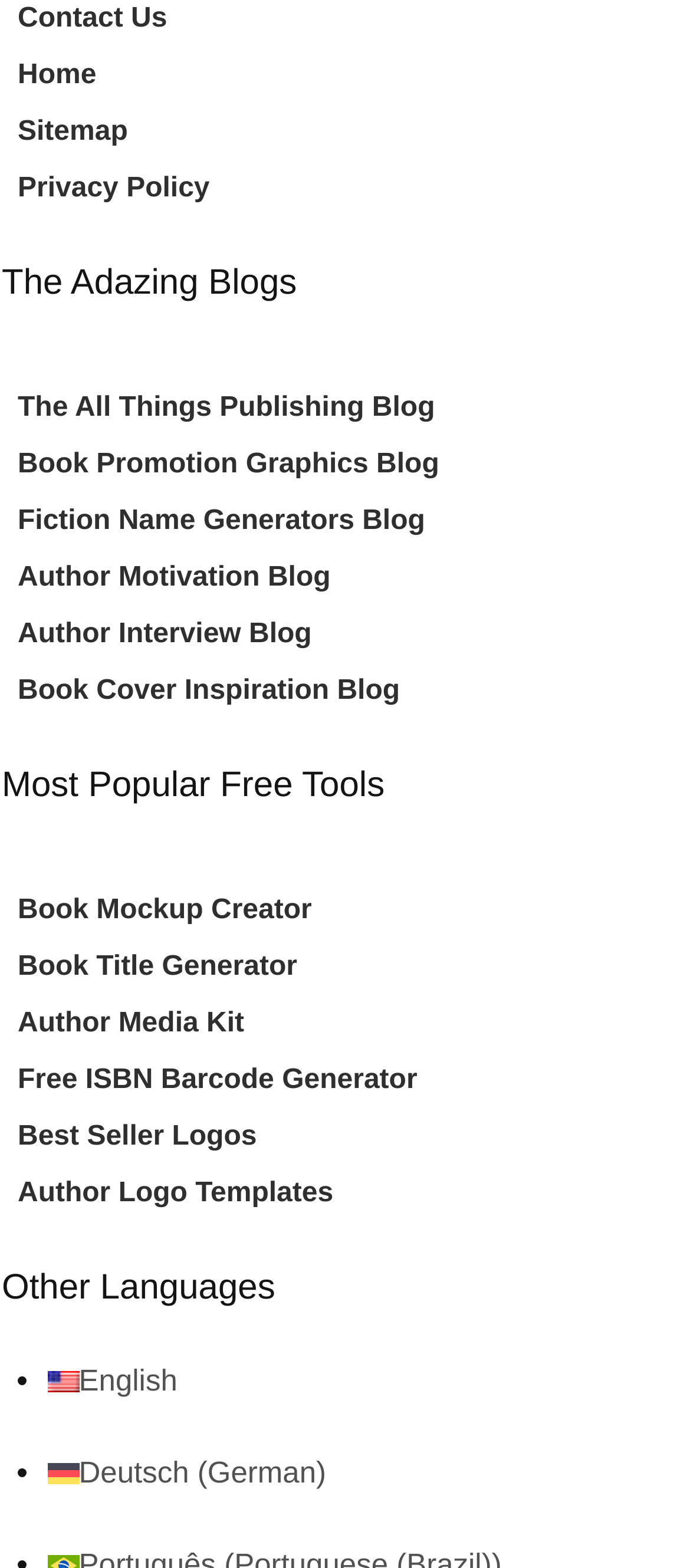Locate the bounding box coordinates of the area that needs to be clicked to fulfill the following instruction: "read The All Things Publishing Blog". The coordinates should be in the format of four float numbers between 0 and 1, namely [left, top, right, bottom].

[0.026, 0.242, 0.63, 0.278]